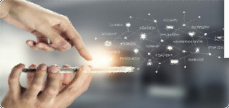Use a single word or phrase to answer this question: 
What is the theme reflected in the imagery?

Connectivity and information exchange